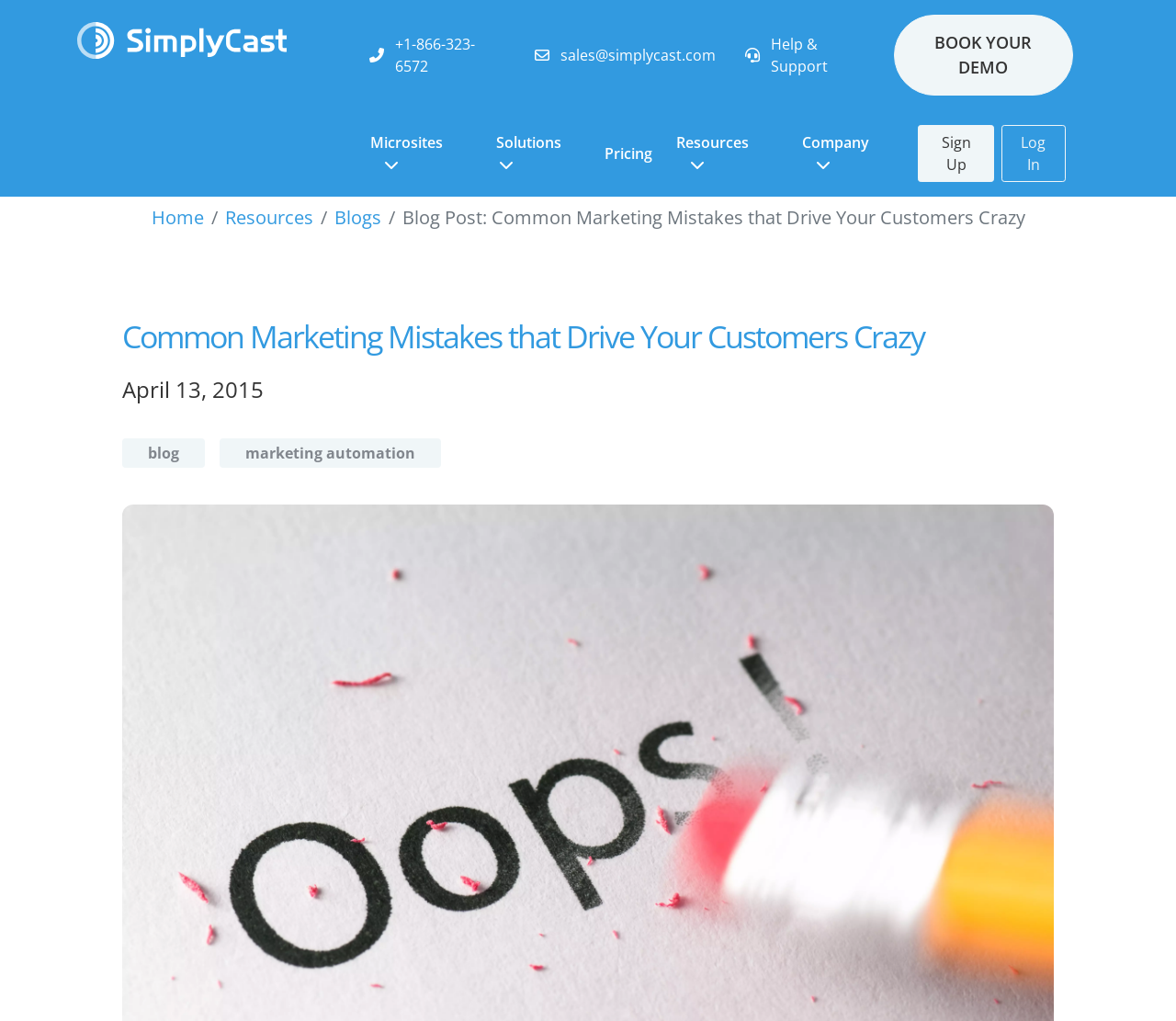Bounding box coordinates are specified in the format (top-left x, top-left y, bottom-right x, bottom-right y). All values are floating point numbers bounded between 0 and 1. Please provide the bounding box coordinate of the region this sentence describes: Solutions

[0.412, 0.122, 0.504, 0.178]